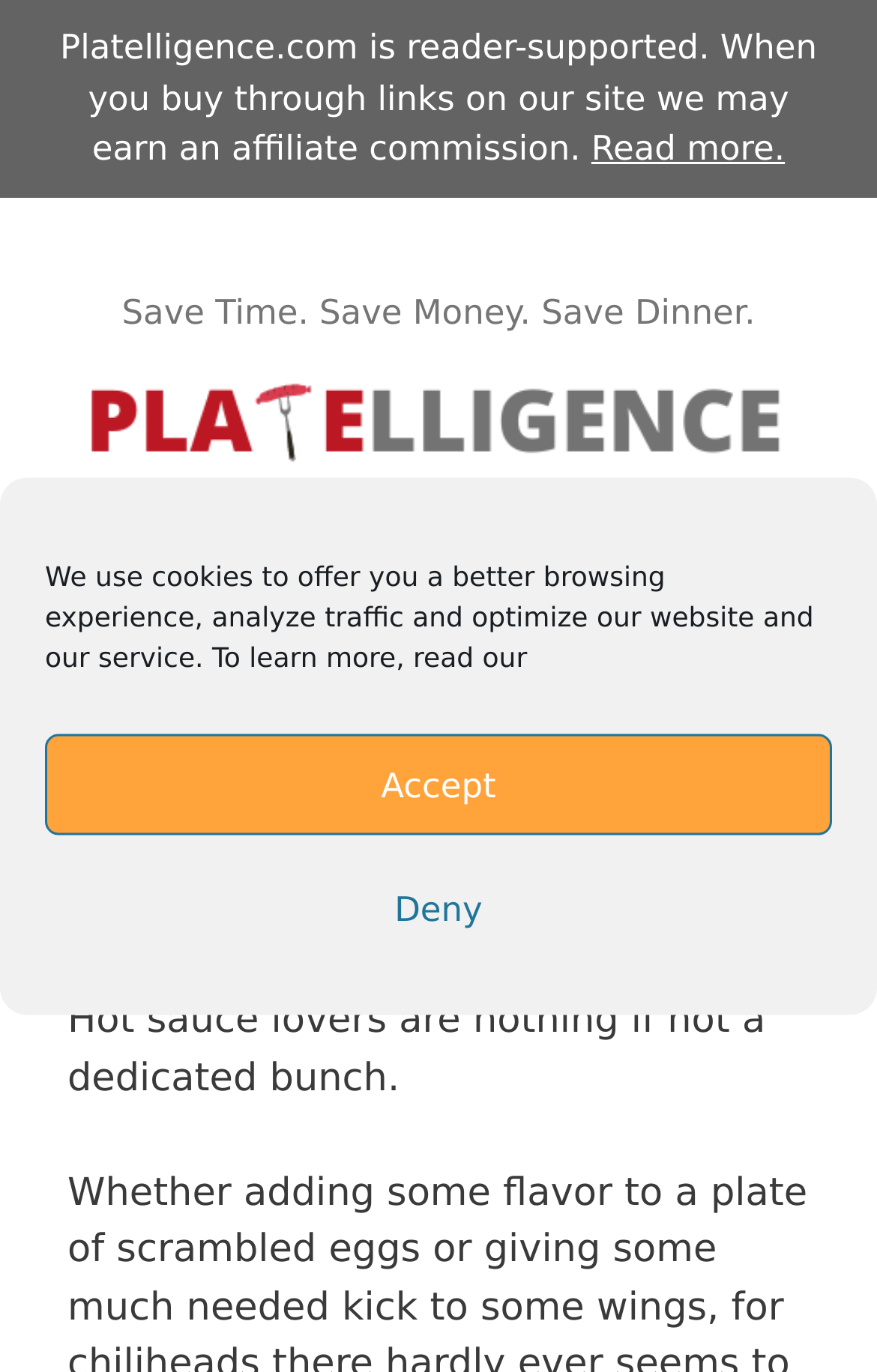Identify the bounding box of the UI element described as follows: "title="Platelligence"". Provide the coordinates as four float numbers in the range of 0 to 1 [left, top, right, bottom].

[0.103, 0.291, 0.897, 0.324]